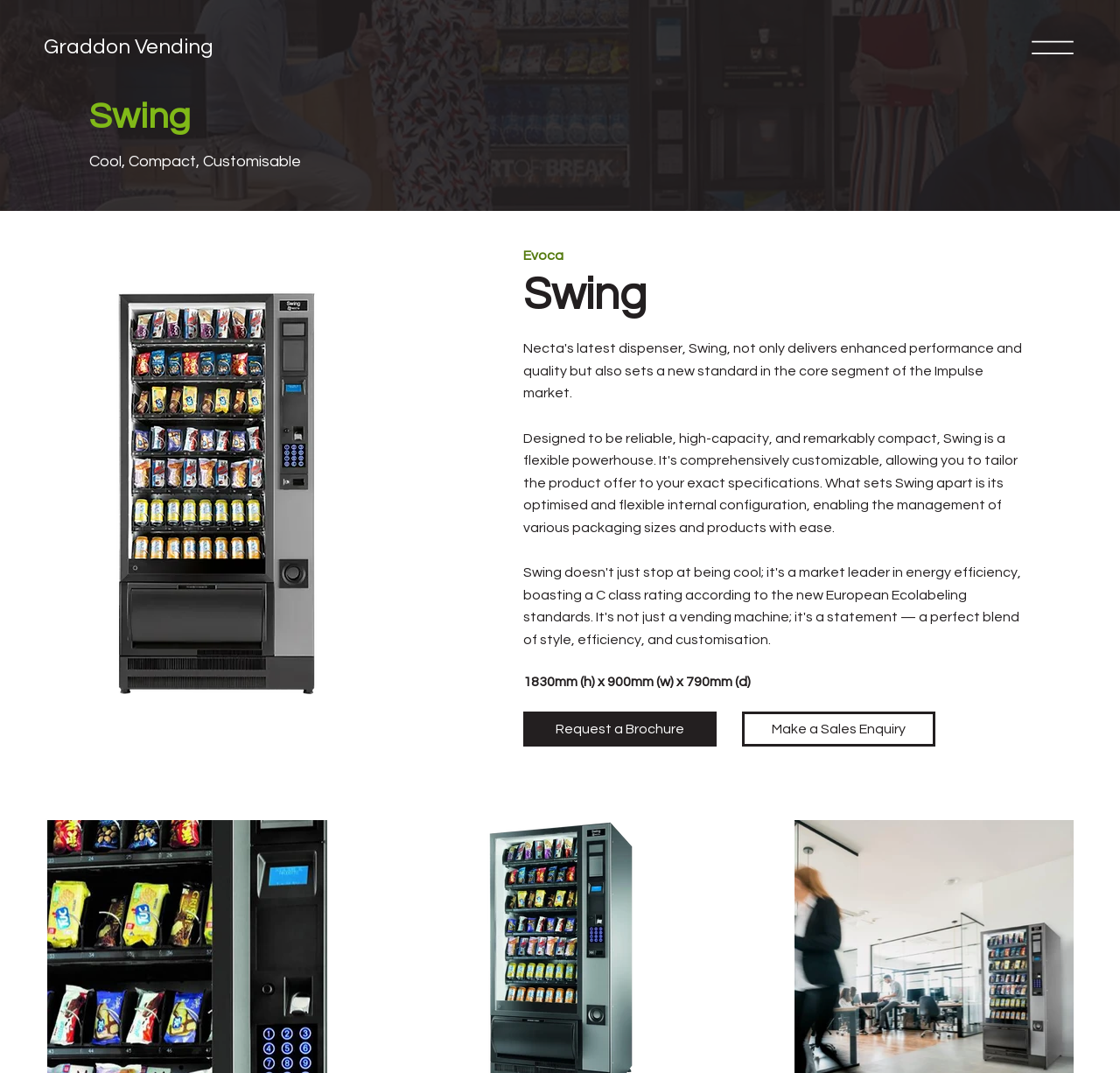What is the brand of the vending machine?
Analyze the image and provide a thorough answer to the question.

I identified the answer by looking at the StaticText element with the text 'Evoca' and bounding box coordinates [0.467, 0.232, 0.503, 0.245]. This text is likely a brand or manufacturer name, and it is prominently displayed on the webpage.